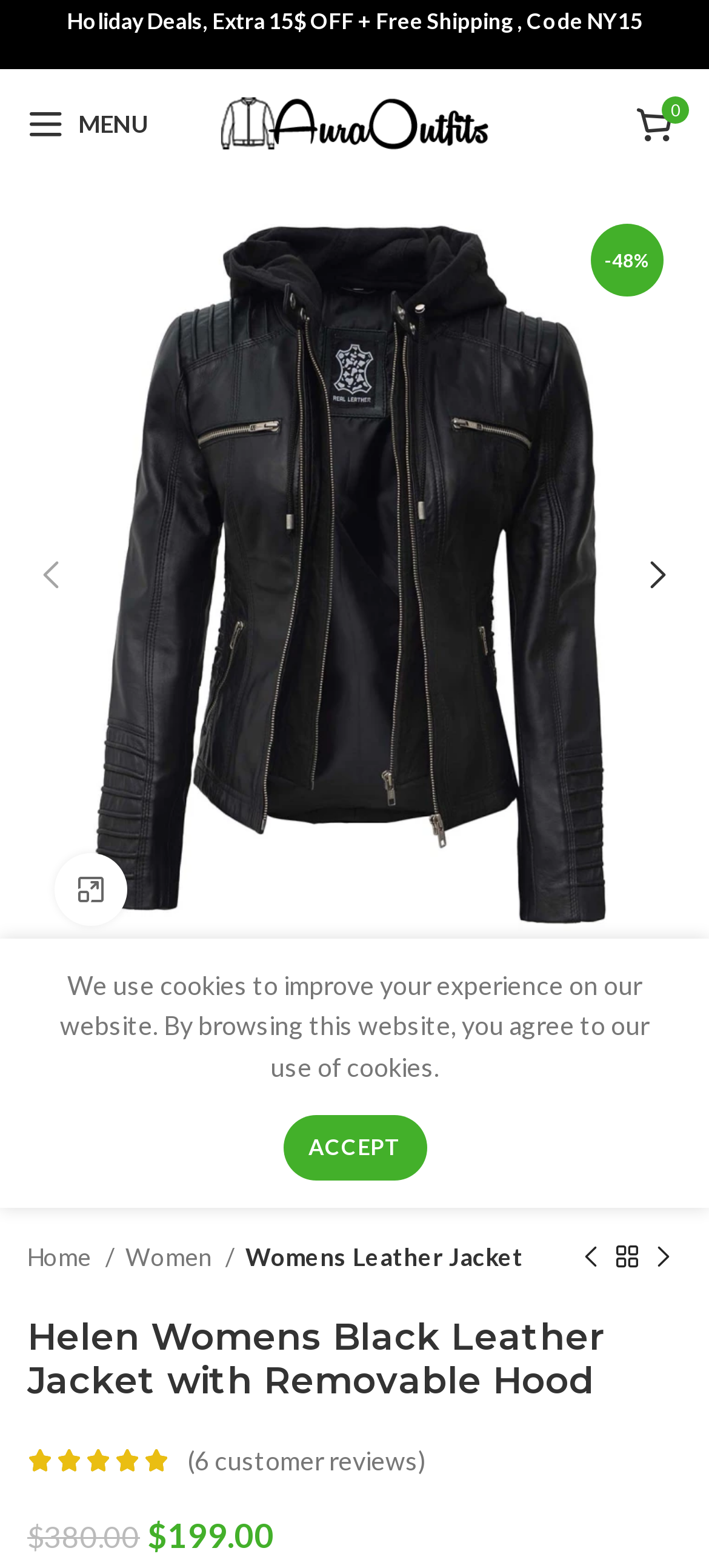Locate the bounding box coordinates of the clickable area needed to fulfill the instruction: "Go to next product".

[0.91, 0.791, 0.962, 0.814]